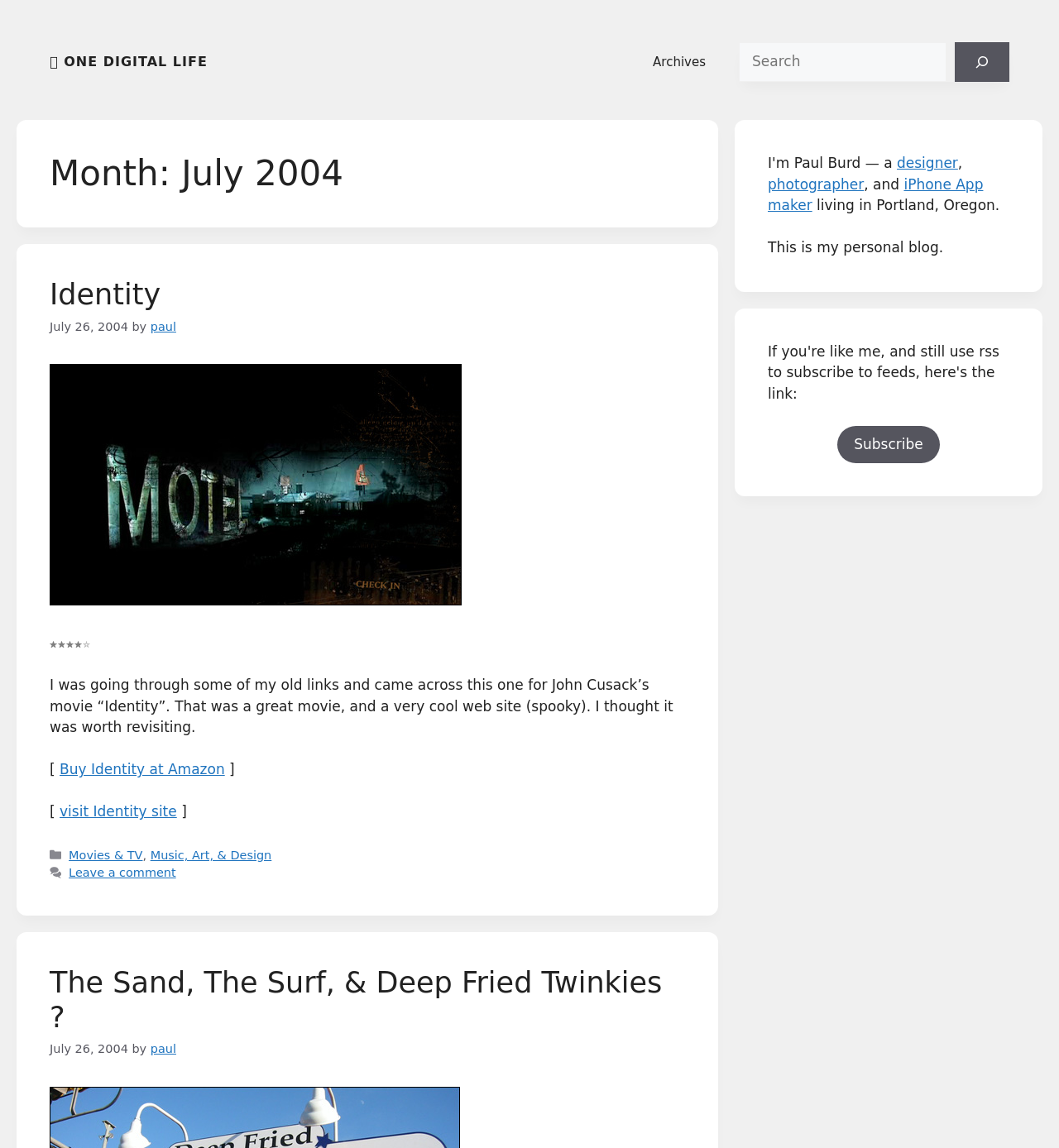Find the bounding box coordinates of the element's region that should be clicked in order to follow the given instruction: "Check the Archives". The coordinates should consist of four float numbers between 0 and 1, i.e., [left, top, right, bottom].

[0.601, 0.032, 0.682, 0.076]